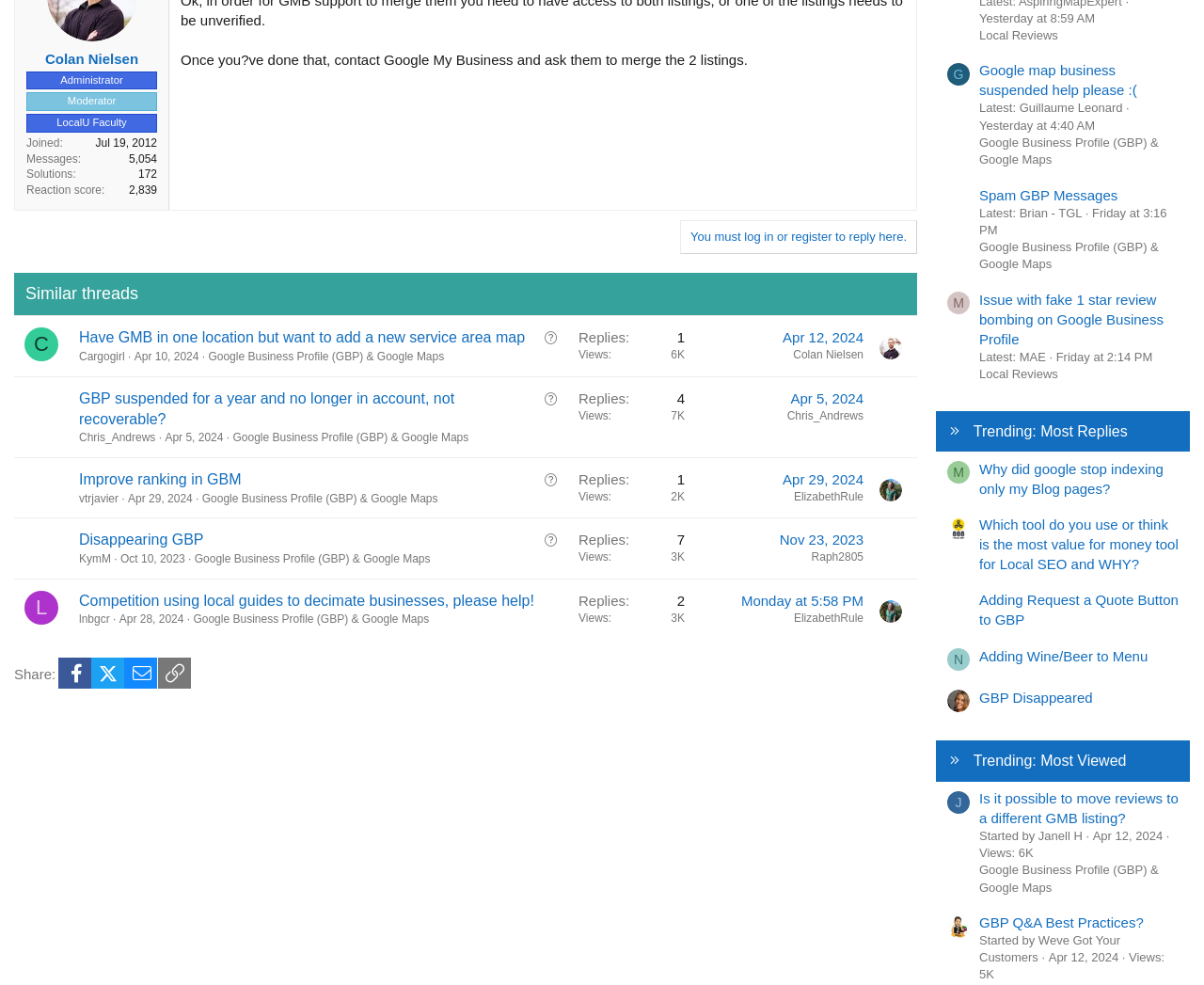Determine the bounding box coordinates for the UI element matching this description: "Colan Nielsen".

[0.037, 0.051, 0.115, 0.067]